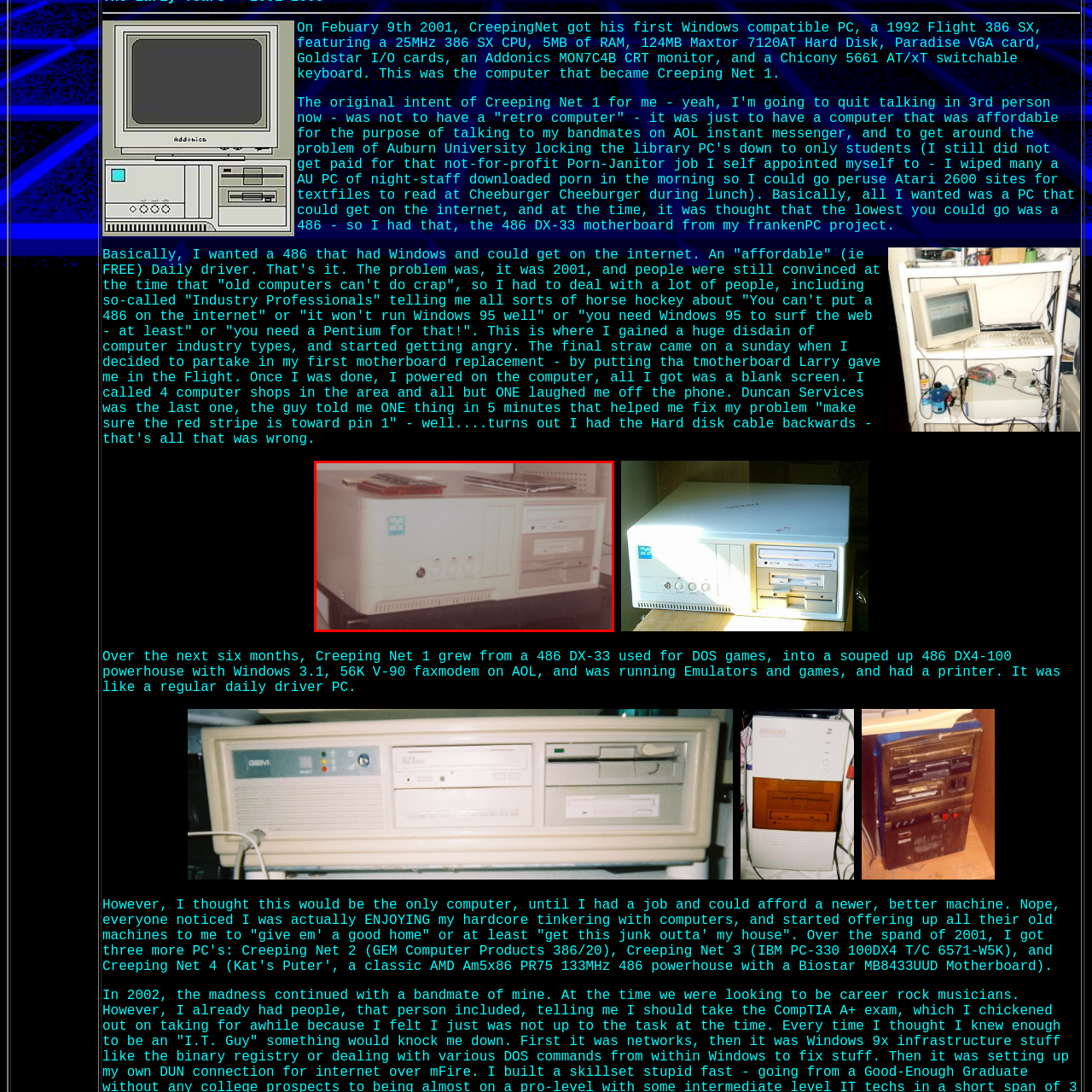Write a comprehensive caption detailing the image within the red boundary.

The image showcases an early 1990s desktop computer setup, featuring a compact beige tower displaying a vintage aesthetic typical of that era. The front panel includes three prominent buttons, likely for power and system functions, alongside drive bays for a CD-ROM and a floppy disk drive, reflecting the technology standards of the time. Additionally, the computer is placed on a dark surface, surrounded by accessories such as an open notepad and perhaps a calculator or some other small device, suggesting a workspace setup aimed at practical computing tasks. This model could represent a significant point in time for personal computing, particularly as noted in the text, which reminisces about the inception of a Windows-compatible PC from 2001 that marked a transition into a more modern era of computing.